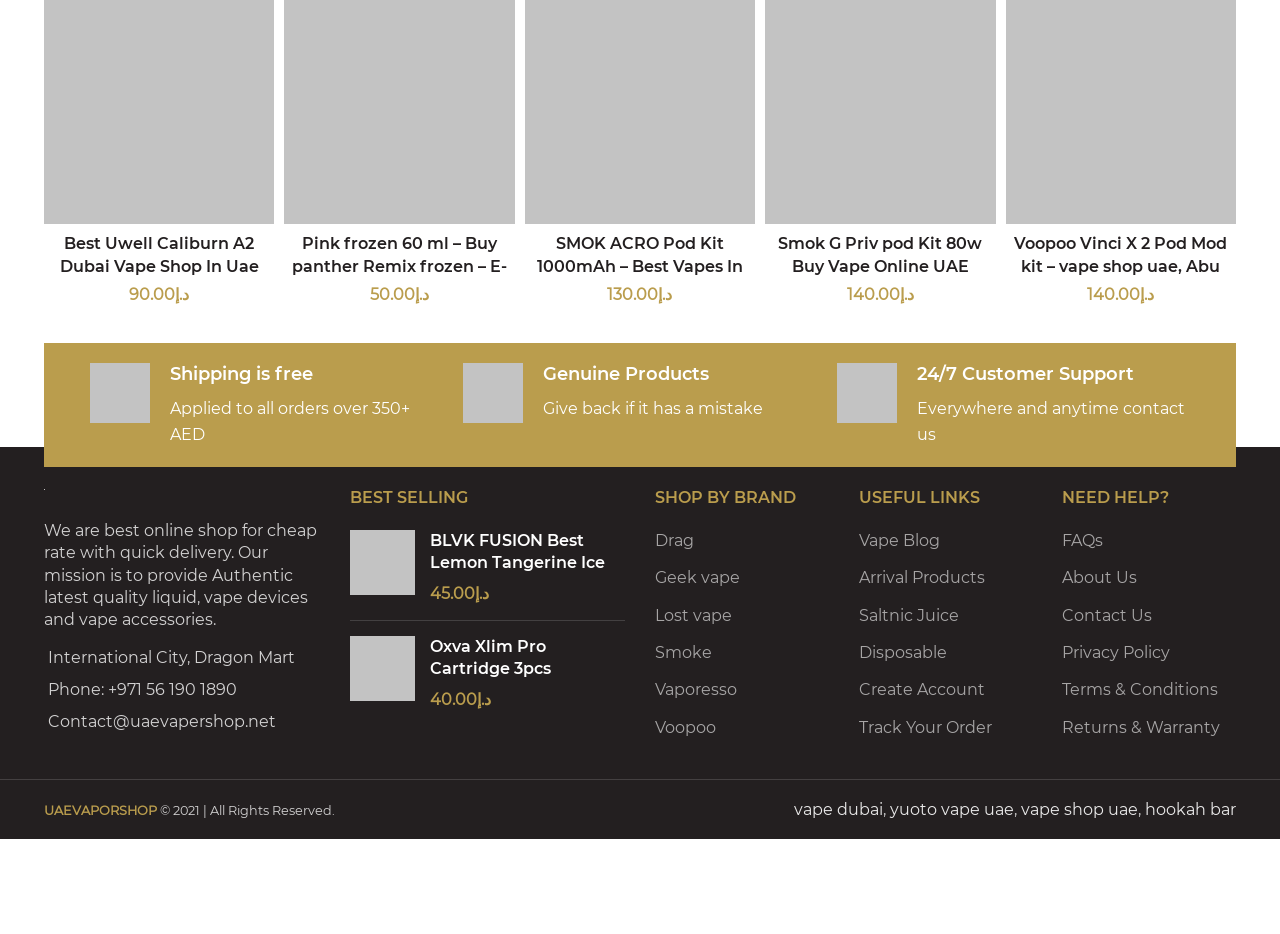Please provide a comprehensive response to the question below by analyzing the image: 
What is the contact phone number of the online shop?

The webpage displays a contact information section with a phone number '+971 56 190 1890', which is the contact phone number of the online shop.